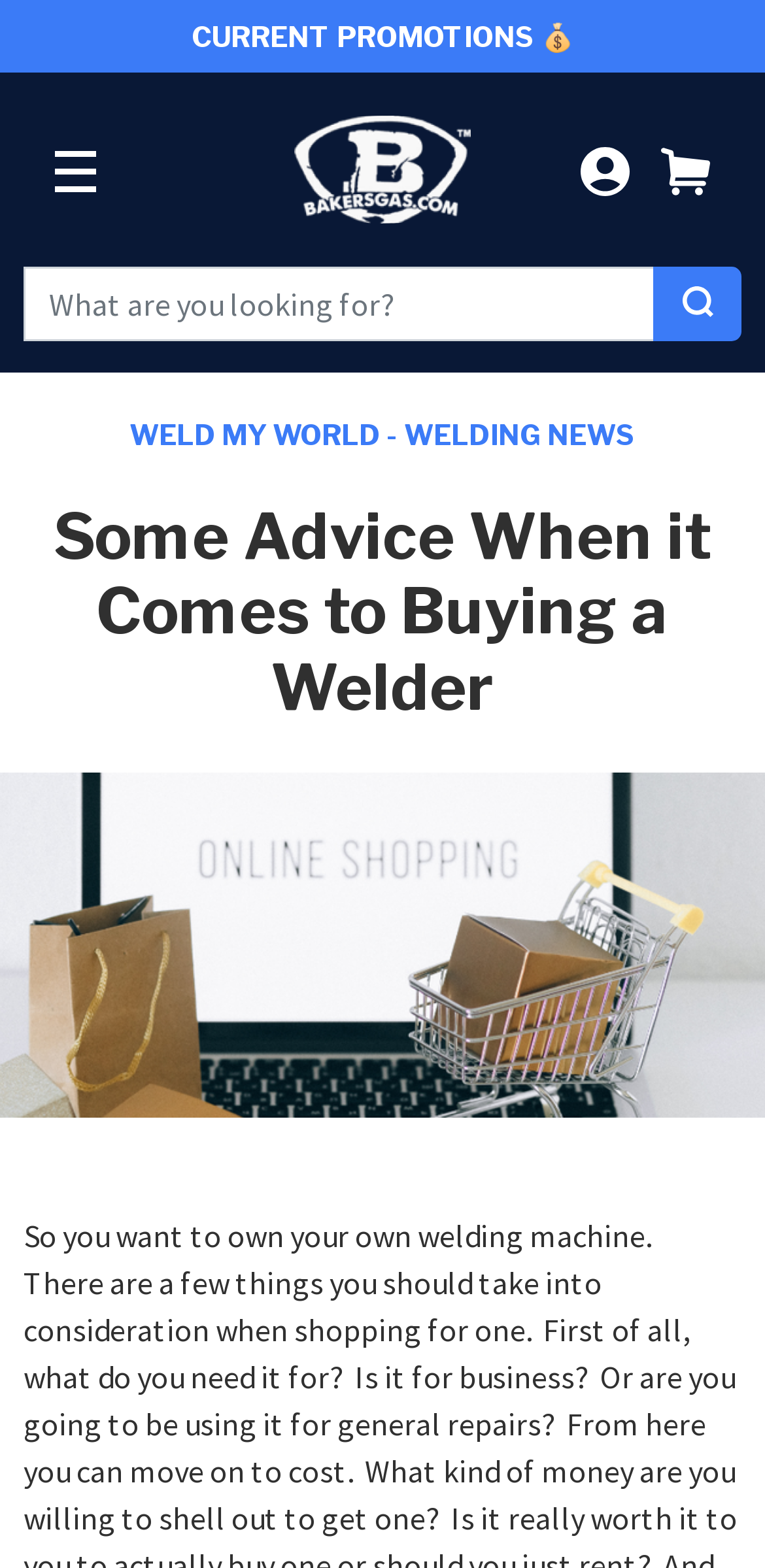Answer the following inquiry with a single word or phrase:
What is the link at the top right corner of the webpage?

LOG IN